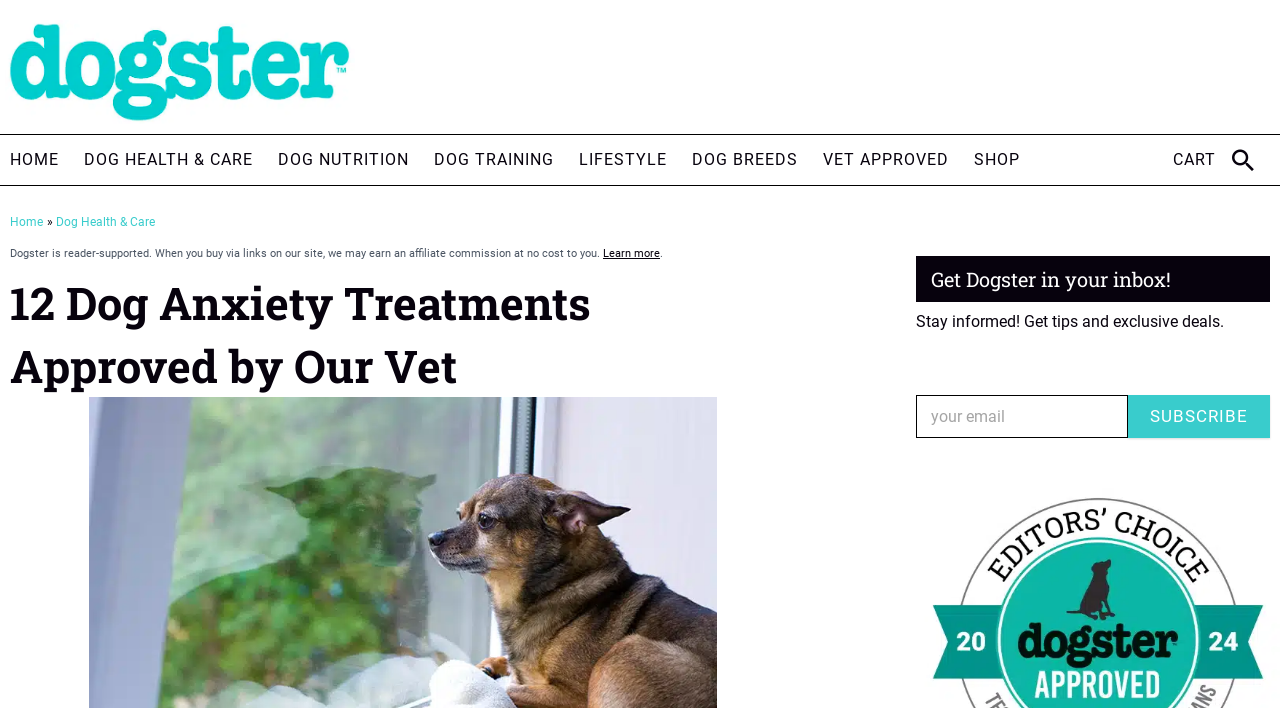What is the topic of the main content?
Based on the image, give a one-word or short phrase answer.

Dog anxiety treatments